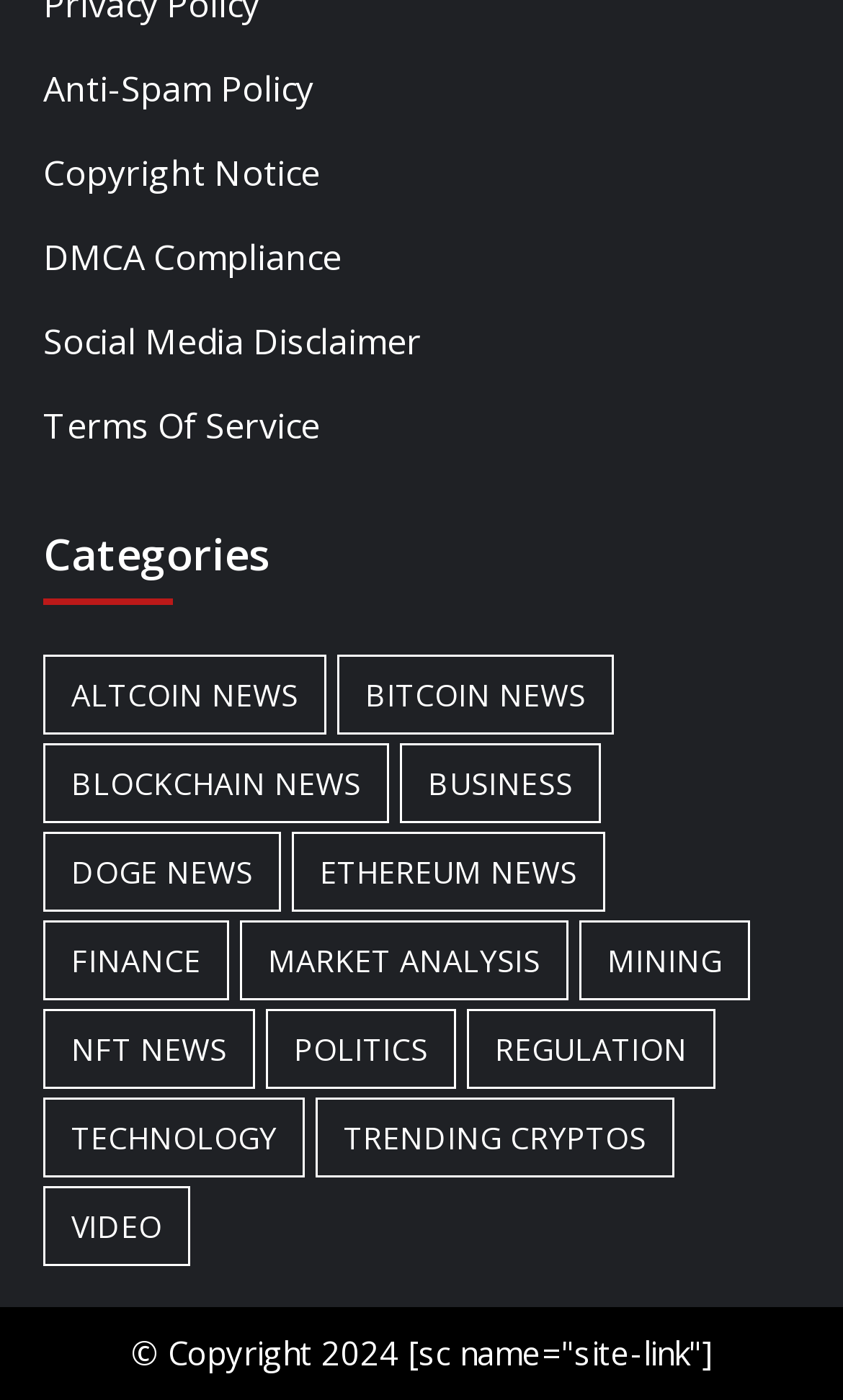Please indicate the bounding box coordinates for the clickable area to complete the following task: "View Altcoin News". The coordinates should be specified as four float numbers between 0 and 1, i.e., [left, top, right, bottom].

[0.051, 0.468, 0.387, 0.525]